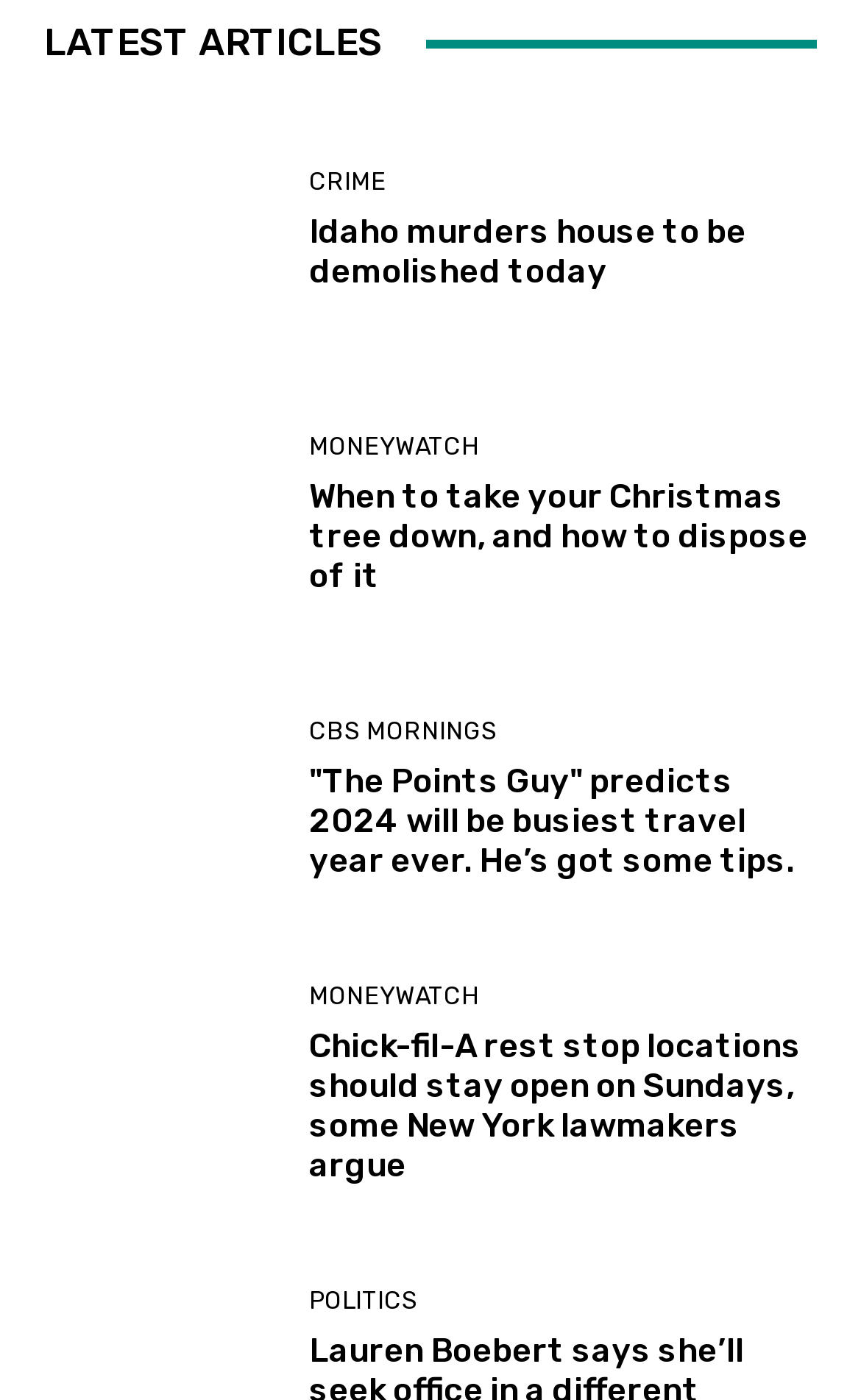What is the category of the article 'Idaho murders house to be demolished today'? Examine the screenshot and reply using just one word or a brief phrase.

CRIME